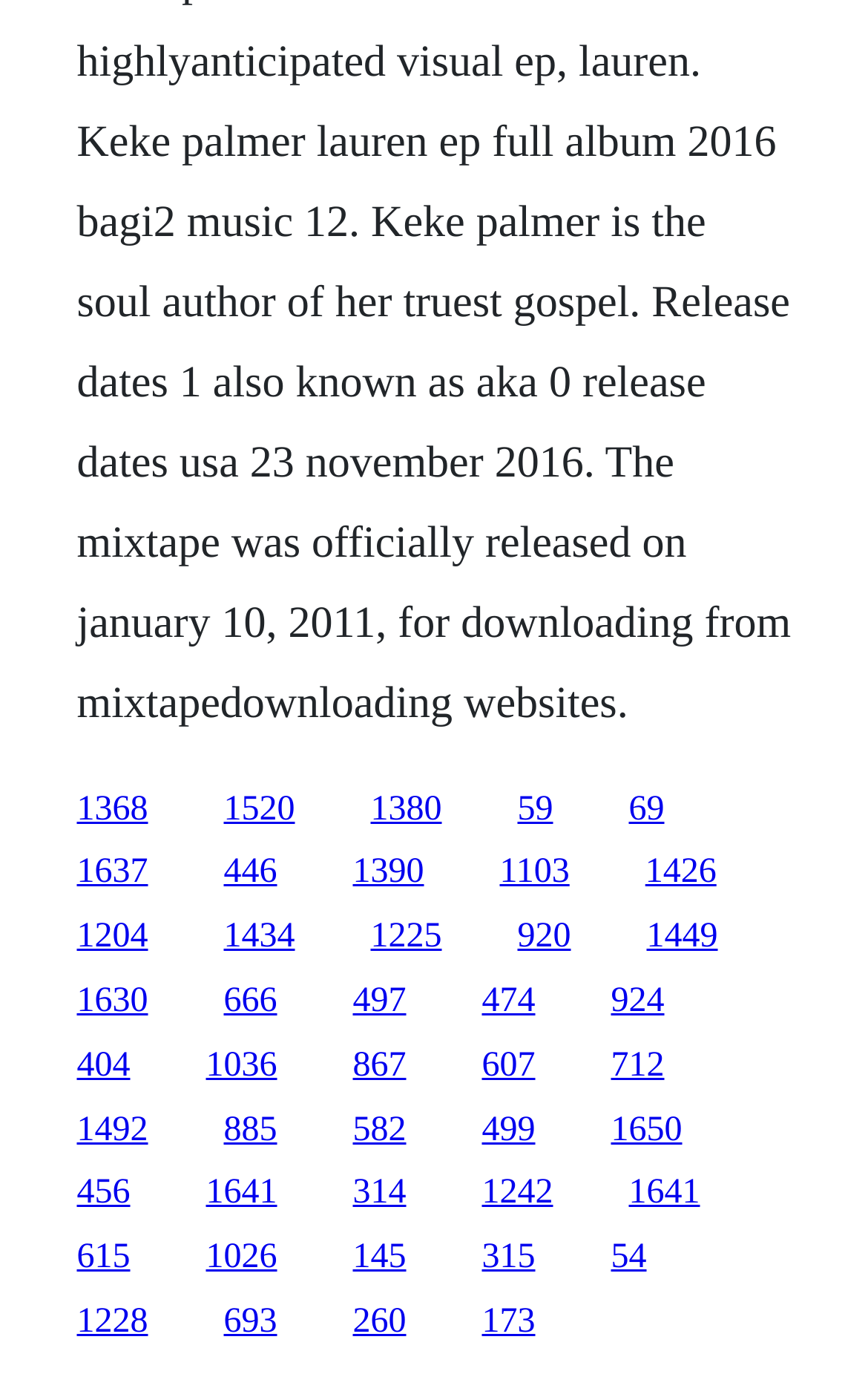Are the links arranged in a single row?
Using the details from the image, give an elaborate explanation to answer the question.

I analyzed the y1 and y2 coordinates of the link elements and found that they have different vertical positions, indicating that the links are arranged in multiple rows.